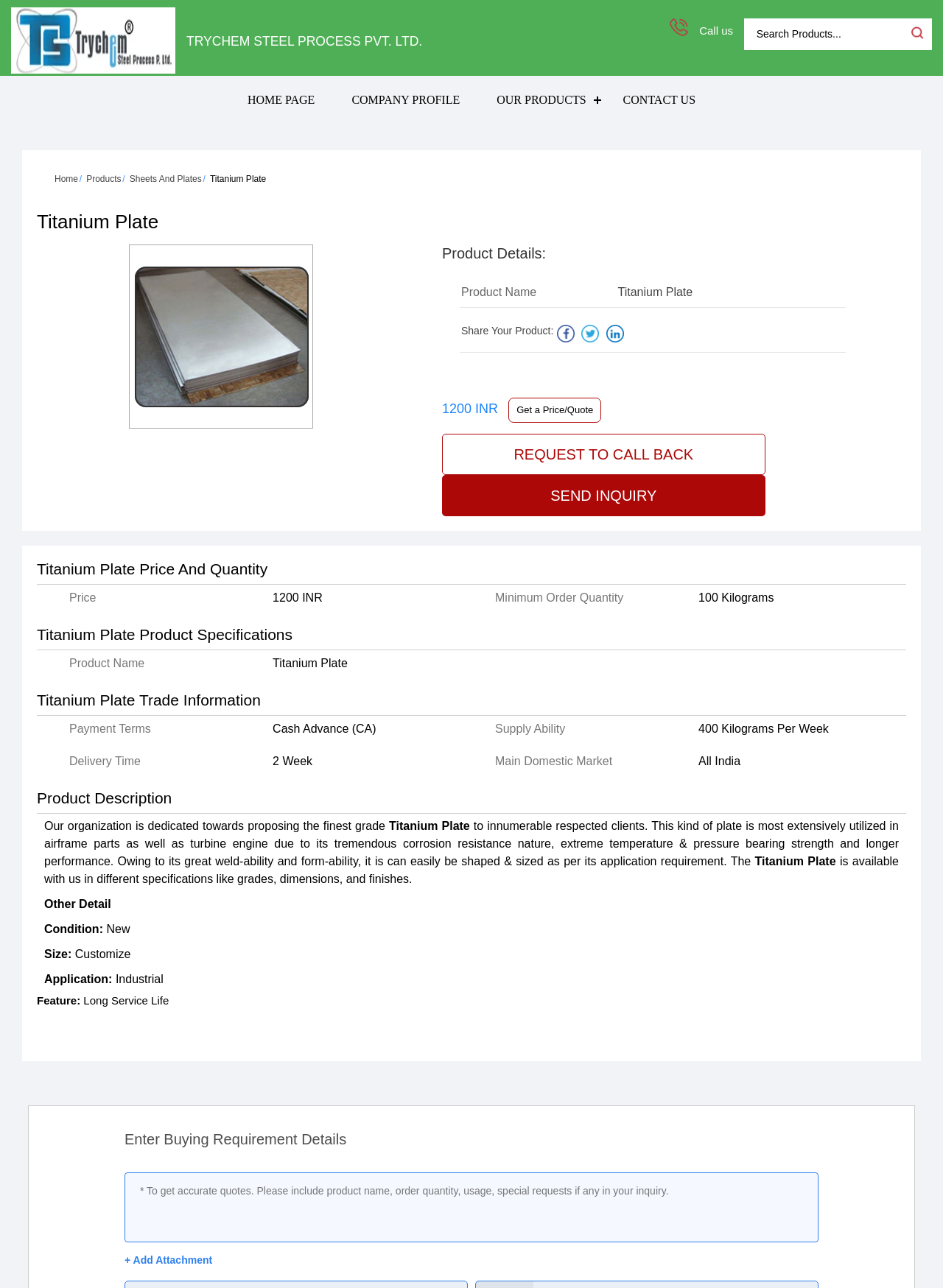Determine the bounding box coordinates for the element that should be clicked to follow this instruction: "Add an attachment". The coordinates should be given as four float numbers between 0 and 1, in the format [left, top, right, bottom].

[0.132, 0.973, 0.225, 0.983]